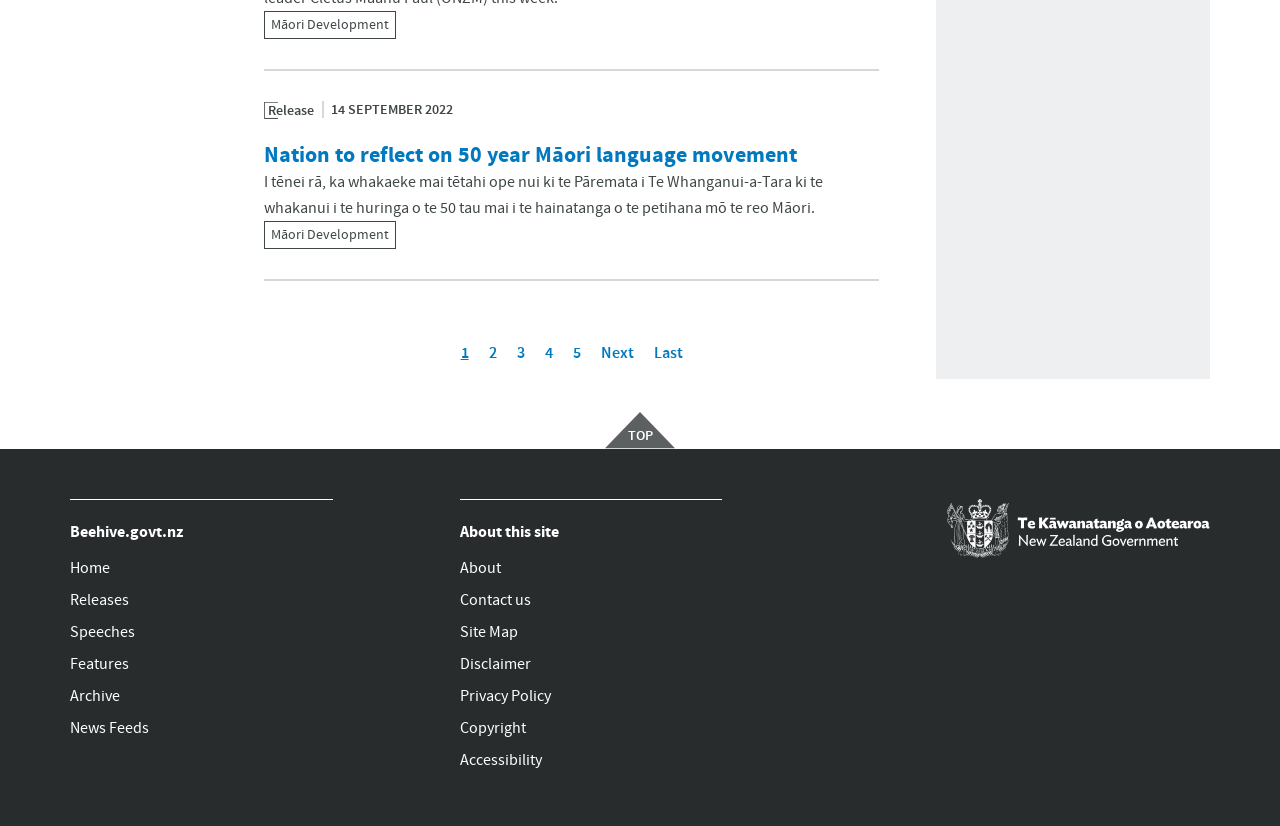What is the name of the government website?
Please provide a detailed and thorough answer to the question.

I found the name of the government website by looking at the navigation element with the text 'Beehive.govt.nz' which is a child of the root element.